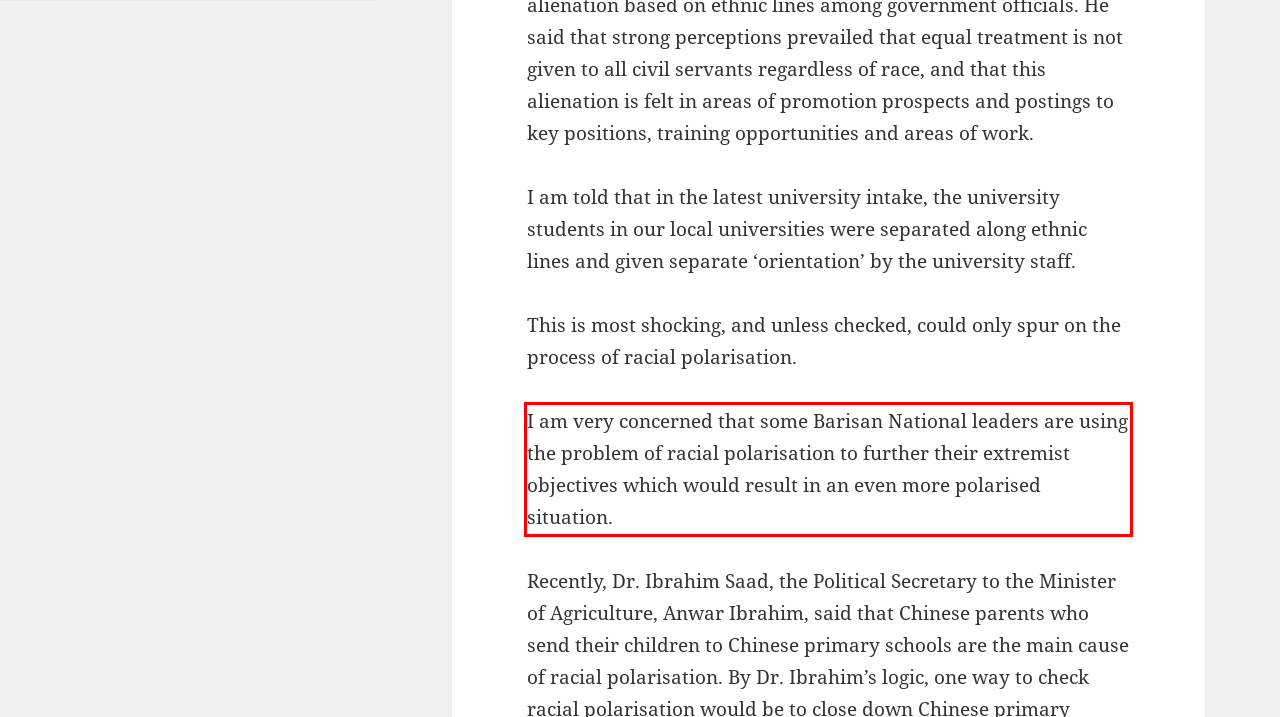Identify the text inside the red bounding box on the provided webpage screenshot by performing OCR.

I am very concerned that some Barisan National leaders are using the problem of racial polarisation to further their extremist objectives which would result in an even more polarised situation.